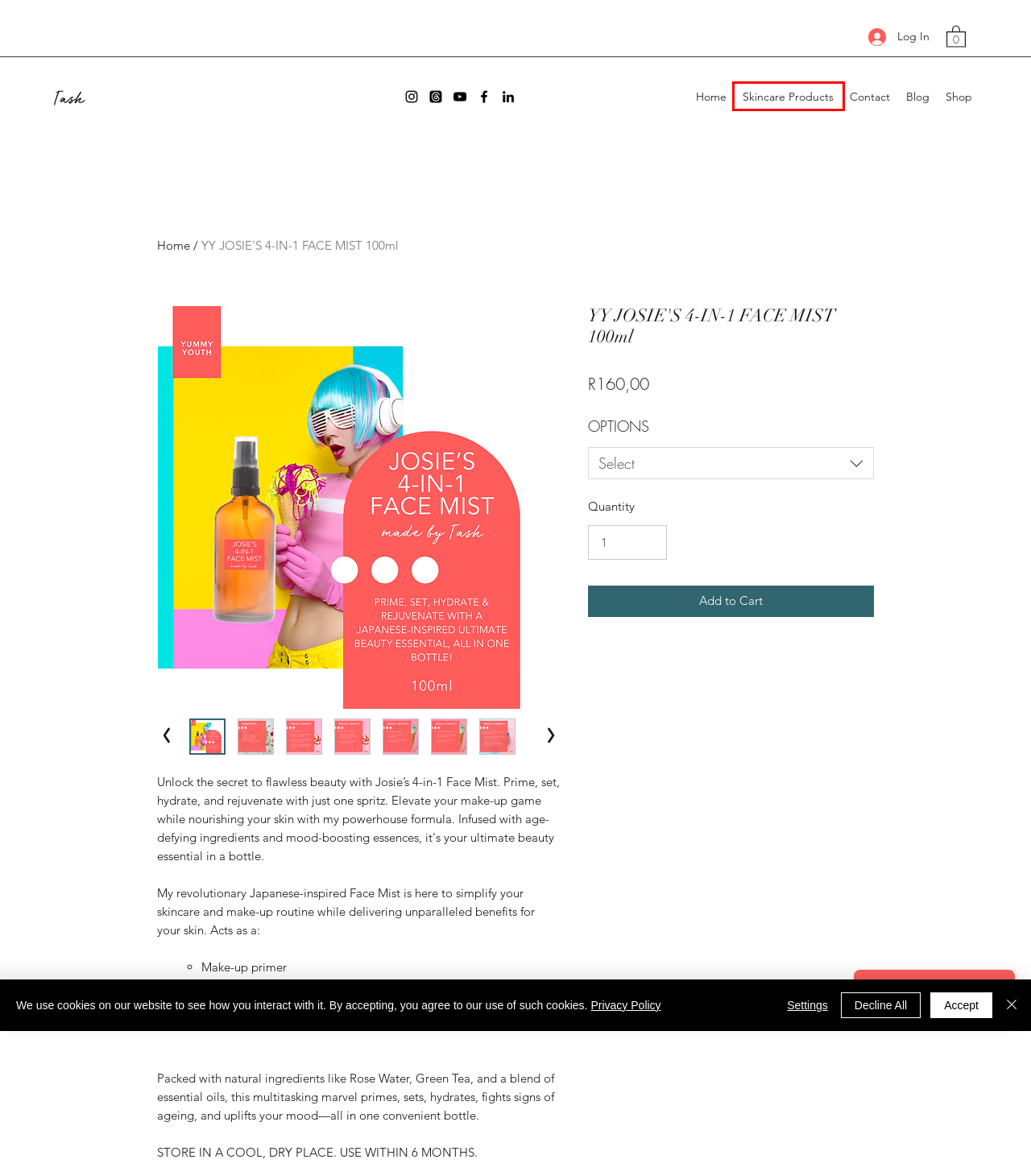You have a screenshot of a webpage with a red rectangle bounding box around an element. Identify the best matching webpage description for the new page that appears after clicking the element in the bounding box. The descriptions are:
A. Privacy Policy | Tash Fromberg
B. Blog | Tashfromberg | Personal Shopping, Styling & Beauty | Gauteng
C. Contact | Tash Fromberg
D. Cart | Tash Fromberg
E. Skincare Products | Tash Fromberg
F. Accessibility Statement | Tash Fromberg
G. Home | Tashfromberg | Natural Anti-Ageing Skincare | South Africa
H. Shop | Tash Fromberg

E